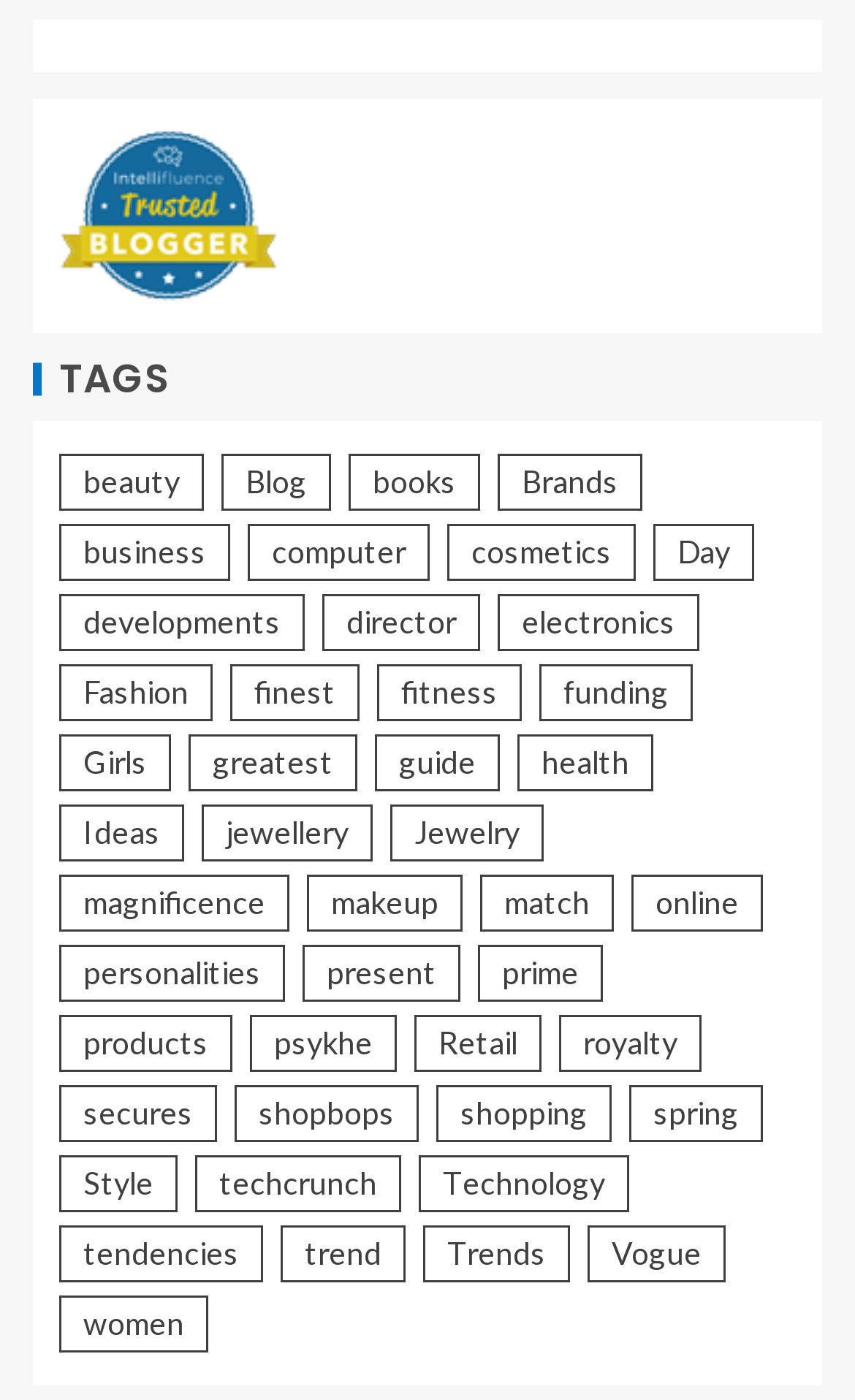Refer to the element description alt="Intellifluence Trusted Blogger" and identify the corresponding bounding box in the screenshot. Format the coordinates as (top-left x, top-left y, bottom-right x, bottom-right y) with values in the range of 0 to 1.

[0.069, 0.136, 0.326, 0.165]